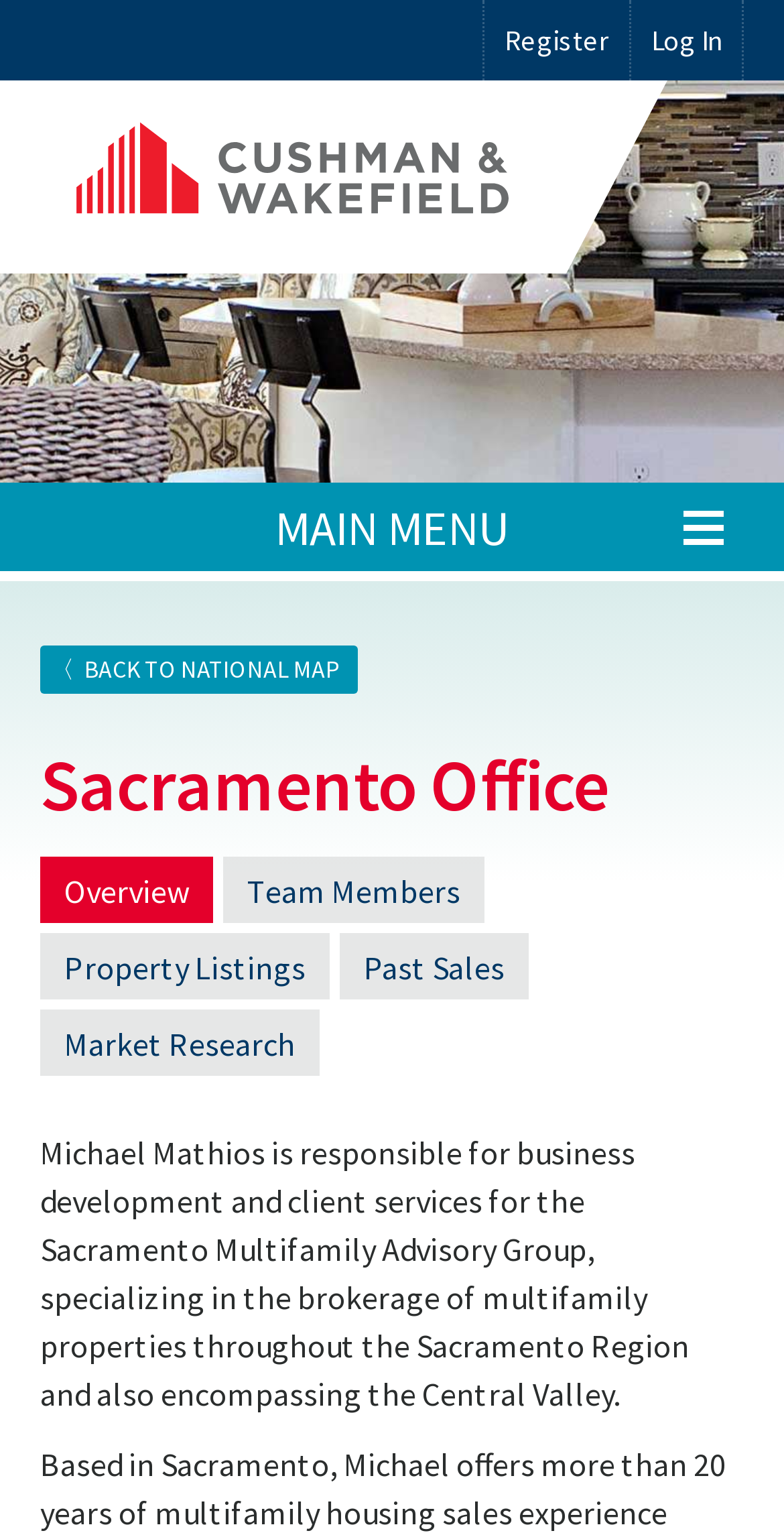What is the region that the Sacramento Multifamily Advisory Group specializes in?
By examining the image, provide a one-word or phrase answer.

Sacramento Region and Central Valley